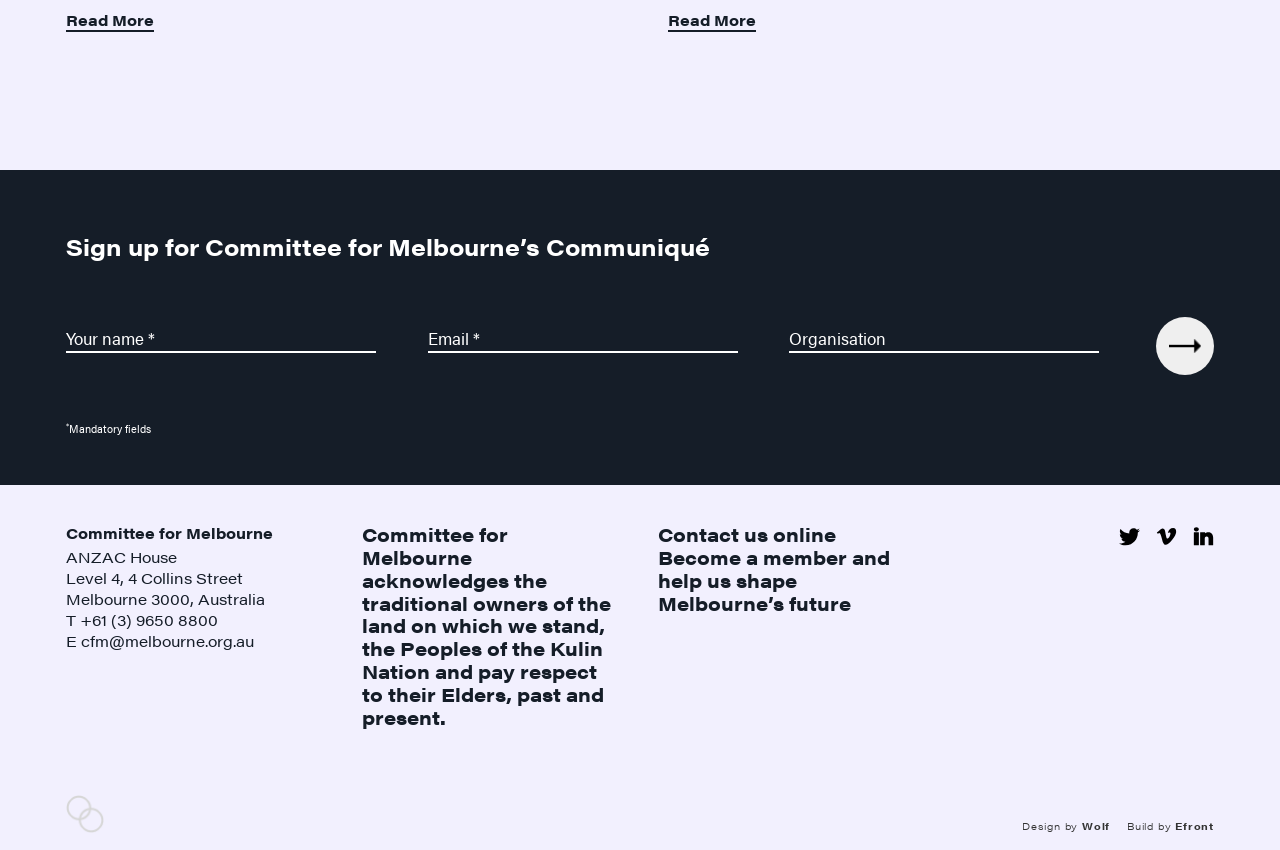Please give a one-word or short phrase response to the following question: 
How many textboxes are there?

3